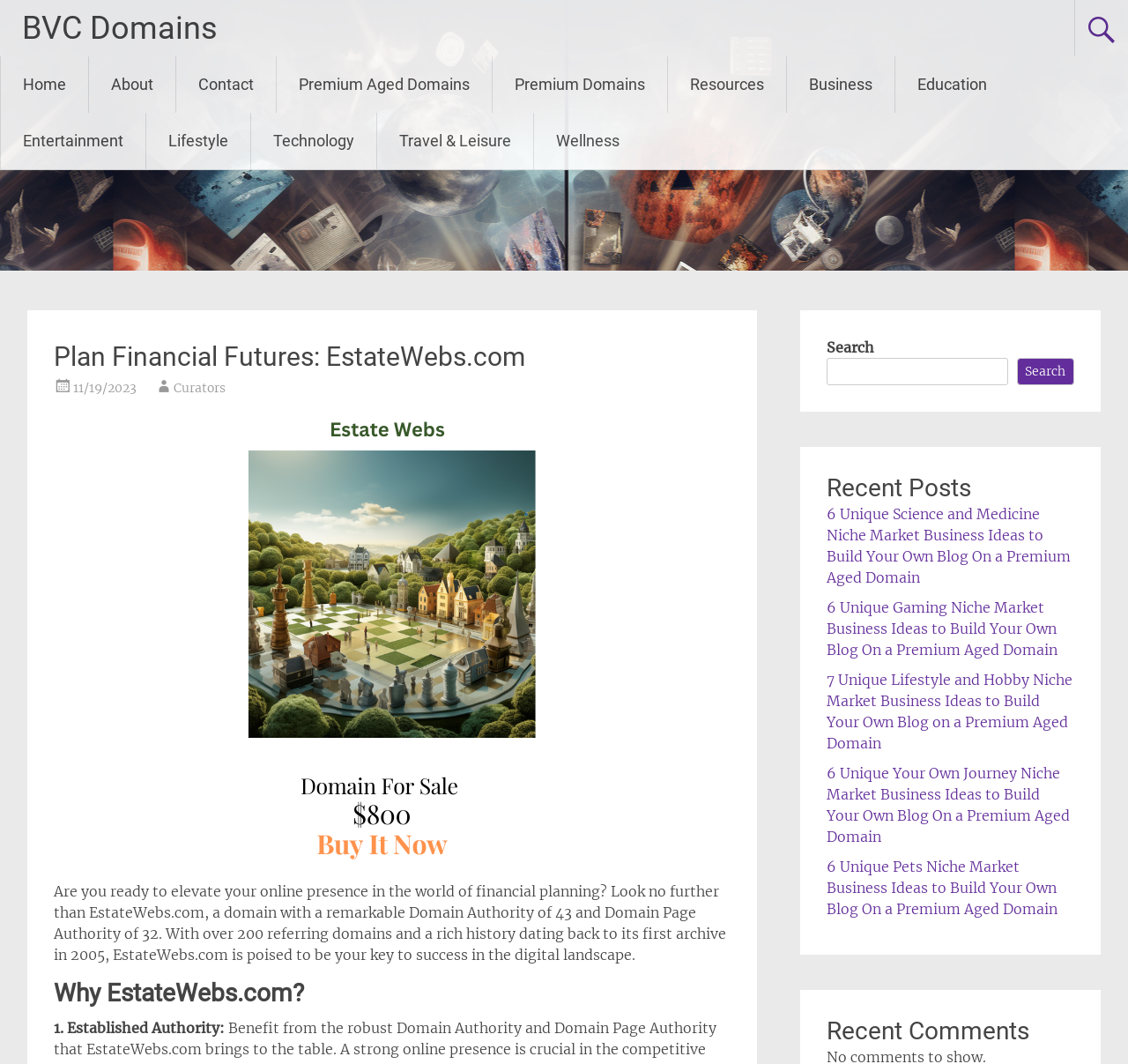Determine the bounding box coordinates for the element that should be clicked to follow this instruction: "Click on the 'Premium Aged Domains' link". The coordinates should be given as four float numbers between 0 and 1, in the format [left, top, right, bottom].

[0.245, 0.053, 0.436, 0.106]